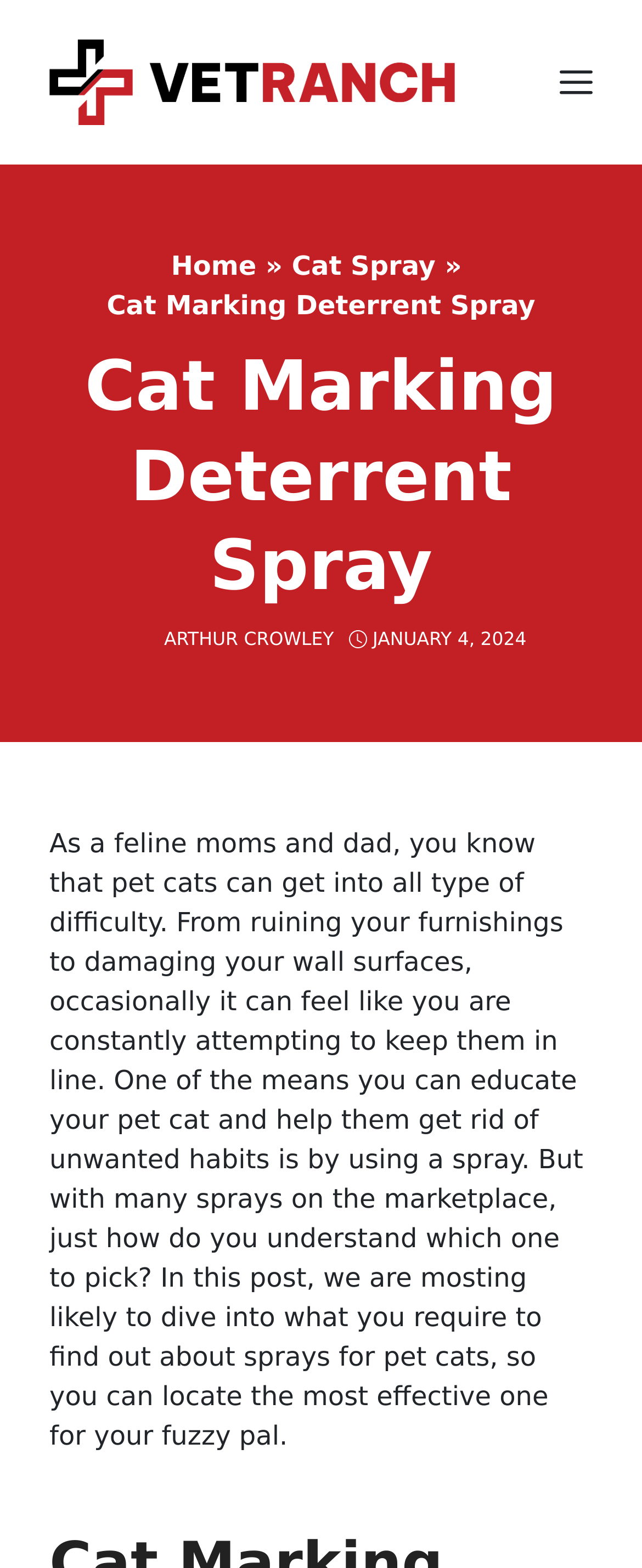What is the topic of the current article?
Based on the visual details in the image, please answer the question thoroughly.

The topic of the current article can be found in the heading section, which says 'Cat Marking Deterrent Spray'. This is also confirmed by the text in the StaticText element, which mentions 'Cat Marking Deterrent Spray'.